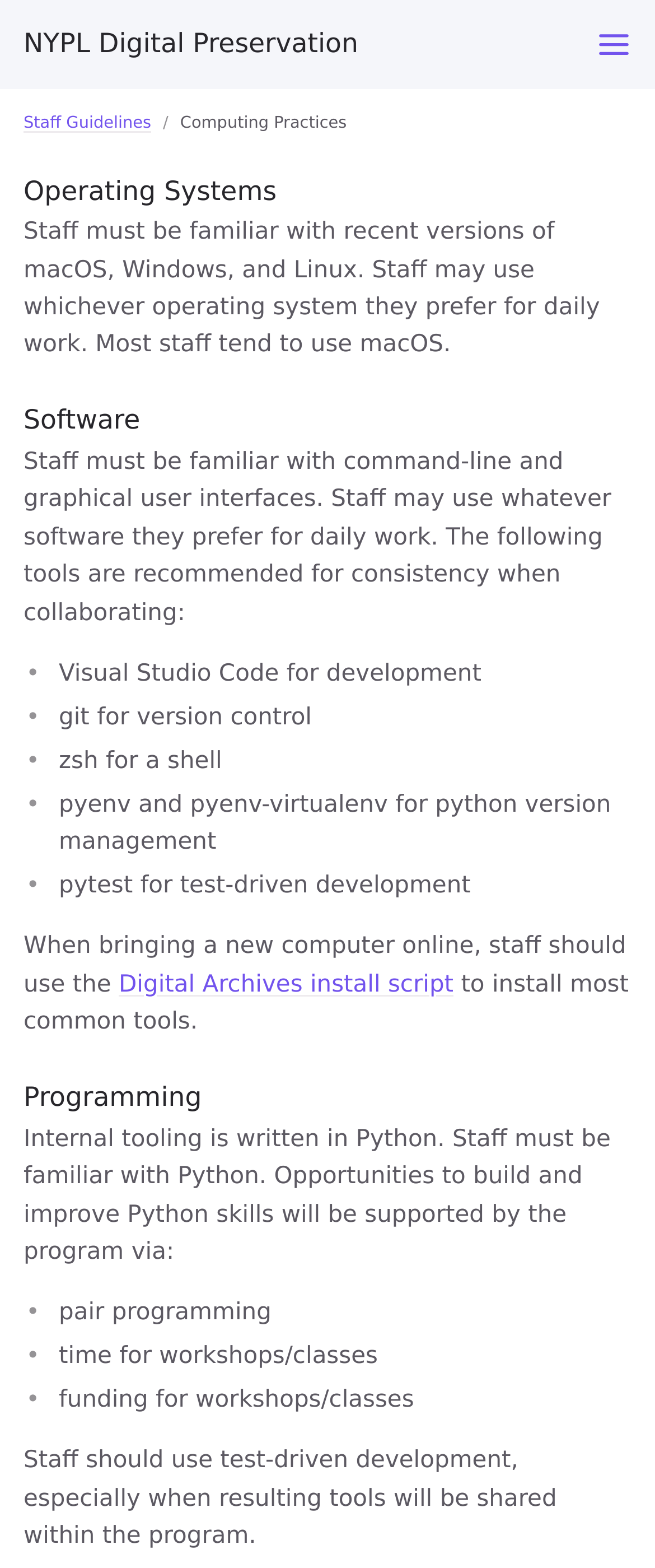Based on the image, please elaborate on the answer to the following question:
What operating systems must staff be familiar with?

According to the webpage, under the 'Operating Systems' section, it is stated that 'Staff must be familiar with recent versions of macOS, Windows, and Linux.' This implies that staff are required to have knowledge of these three operating systems.